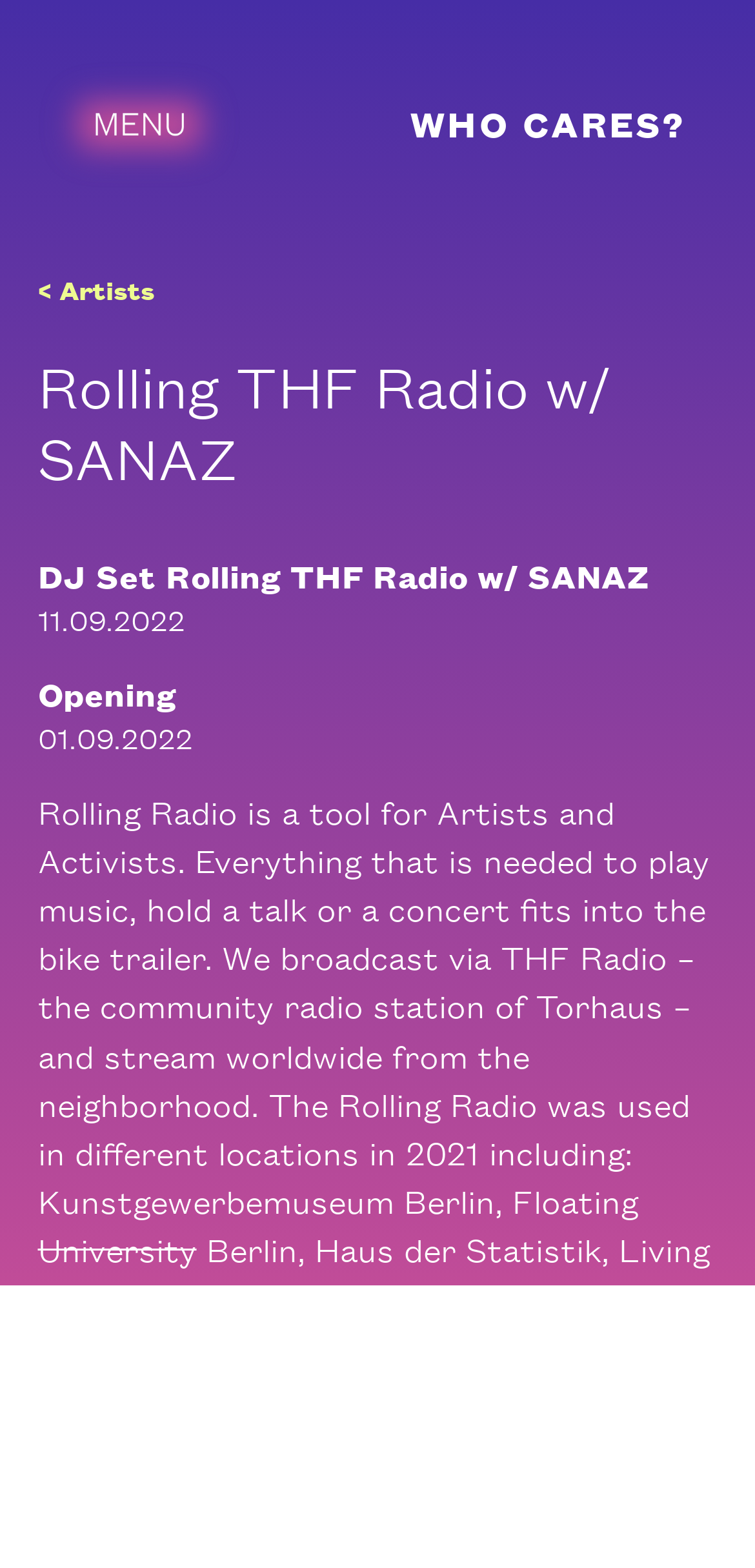Create a detailed narrative describing the layout and content of the webpage.

The webpage appears to be a blog post or article about a radio show or event called "Rolling THF Radio w/ SANAZ". At the top of the page, there is a small image, and next to it, a link with the text "WHO CARES?".

The main content of the page is an article with a heading that matches the title of the webpage, "Rolling THF Radio w/ SANAZ". Below the heading, there are several links, including one to "Artists" and another to a "DJ Set" with the same title as the webpage. There are also two dates mentioned, "11.09.2022" and "01.09.2022", which may indicate the dates of the radio show or event.

The main text of the article describes a project called "Rolling Radio", which is a mobile radio station that can be used by artists and activists to broadcast music, talks, or concerts. The text explains that the radio station was used in various locations in 2021, including several museums and exhibitions in Berlin. The article also expresses gratitude to several organizations for their support.

Overall, the webpage appears to be a promotional or informational page about the "Rolling THF Radio w/ SANAZ" event or project, with a focus on the concept and history of the mobile radio station.